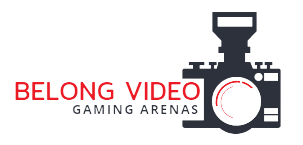What is symbolized by the stylized camera?
Ensure your answer is thorough and detailed.

The stylized camera incorporated into the logo design symbolizes multimedia or content creation, which is likely related to the platform's focus on gaming experiences and video content creation.